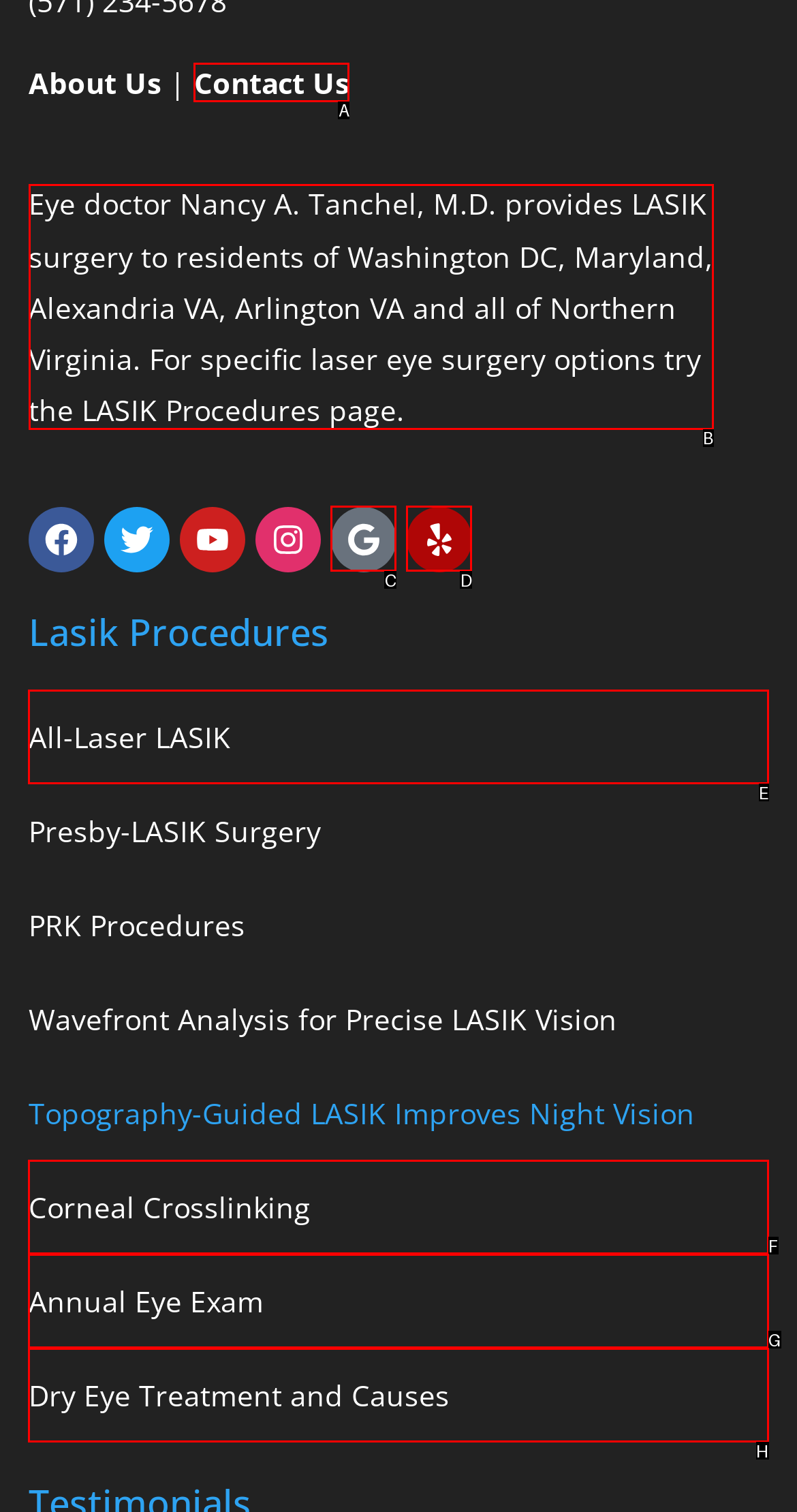Tell me which one HTML element I should click to complete the following task: Read about the doctor
Answer with the option's letter from the given choices directly.

B